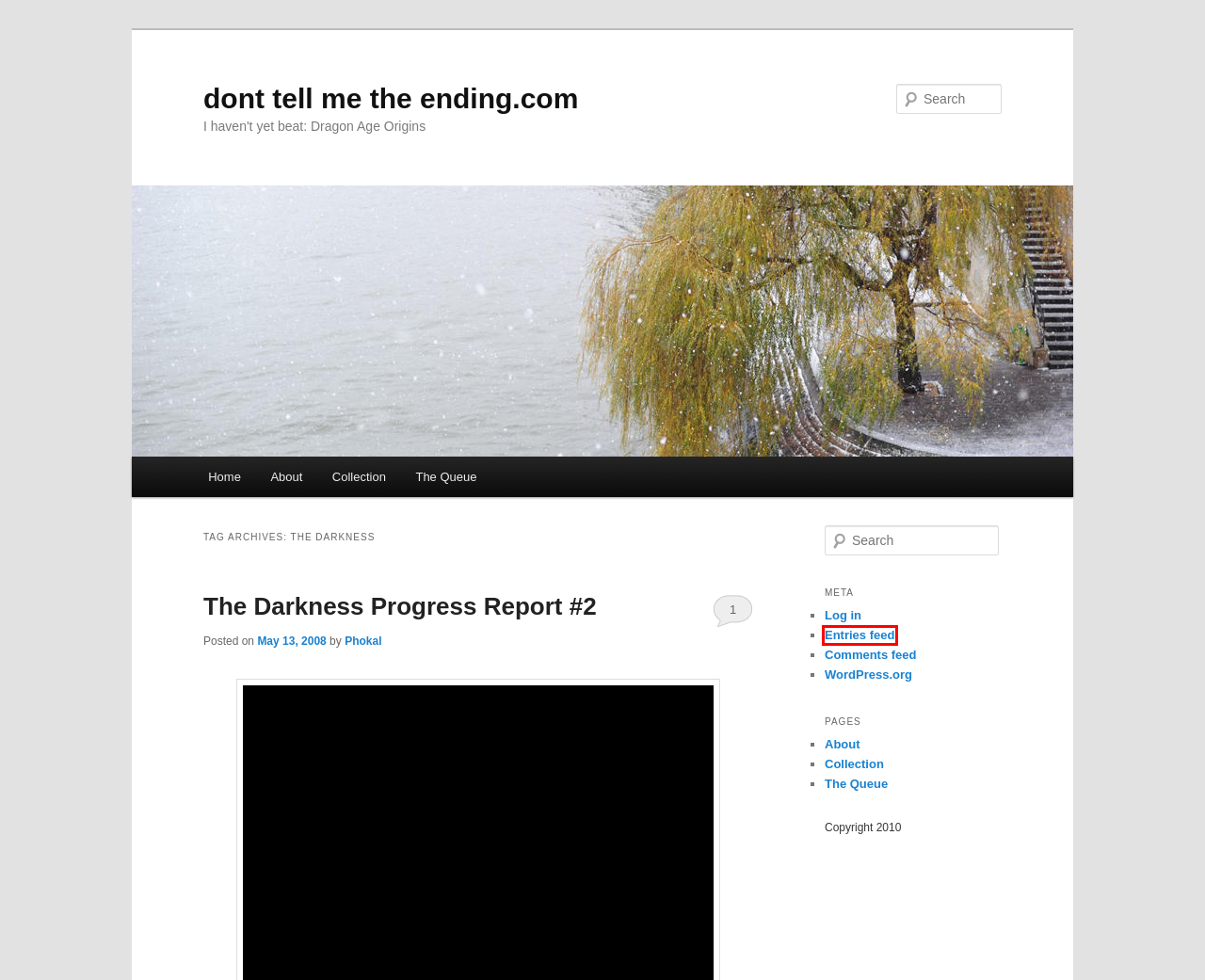Analyze the screenshot of a webpage that features a red rectangle bounding box. Pick the webpage description that best matches the new webpage you would see after clicking on the element within the red bounding box. Here are the candidates:
A. Collection | dont tell me the ending.com
B. dont tell me the ending.com | I haven't yet beat: Dragon Age Origins
C. Blog Tool, Publishing Platform, and CMS – WordPress.org
D. dont tell me the ending.com
E. Phokal | dont tell me the ending.com
F. Log In ‹ dont tell me the ending.com — WordPress
G. Comments for dont tell me the ending.com
H. The Darkness Progress Report #2 | dont tell me the ending.com

D